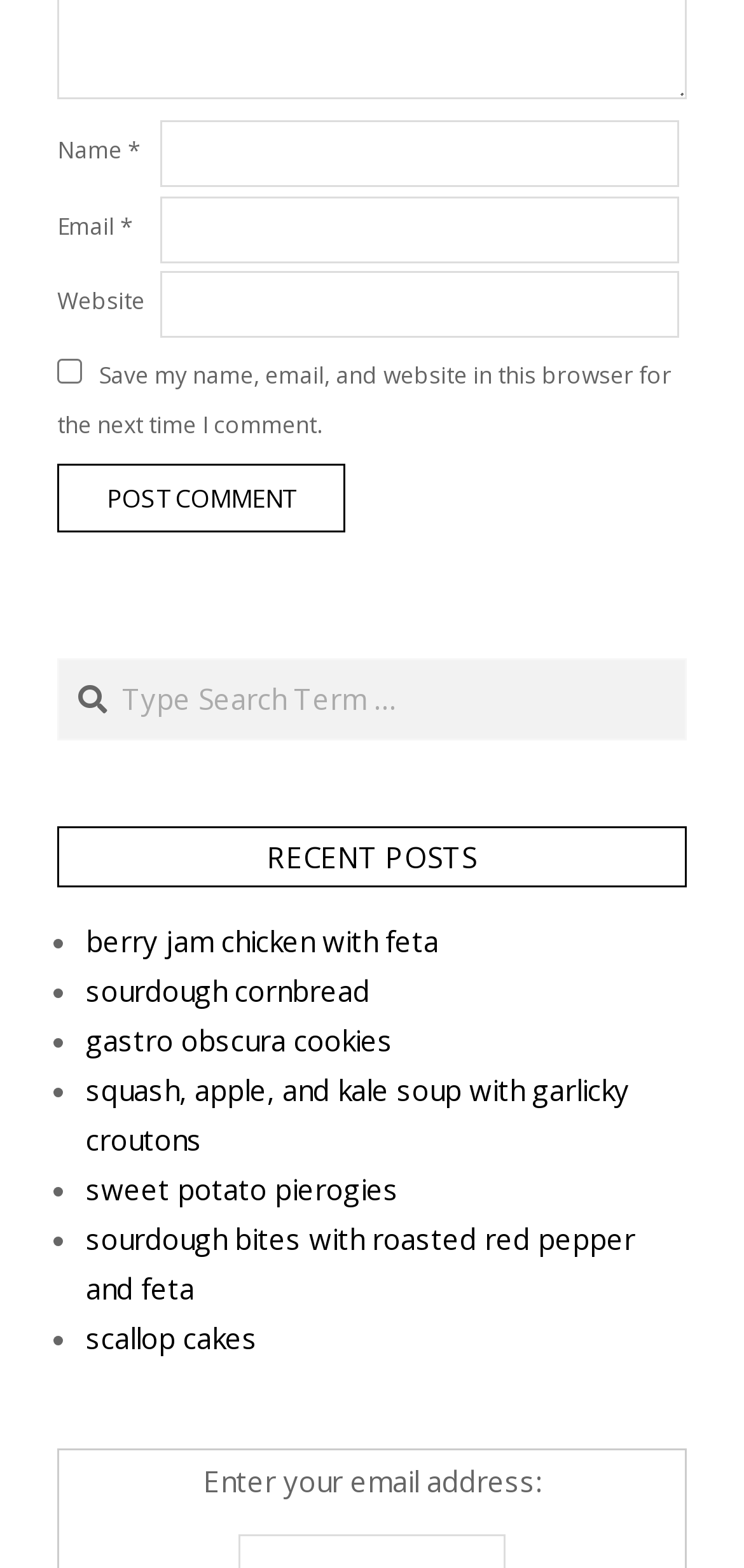Identify the bounding box coordinates of the clickable region necessary to fulfill the following instruction: "Enter your name". The bounding box coordinates should be four float numbers between 0 and 1, i.e., [left, top, right, bottom].

[0.214, 0.077, 0.912, 0.12]